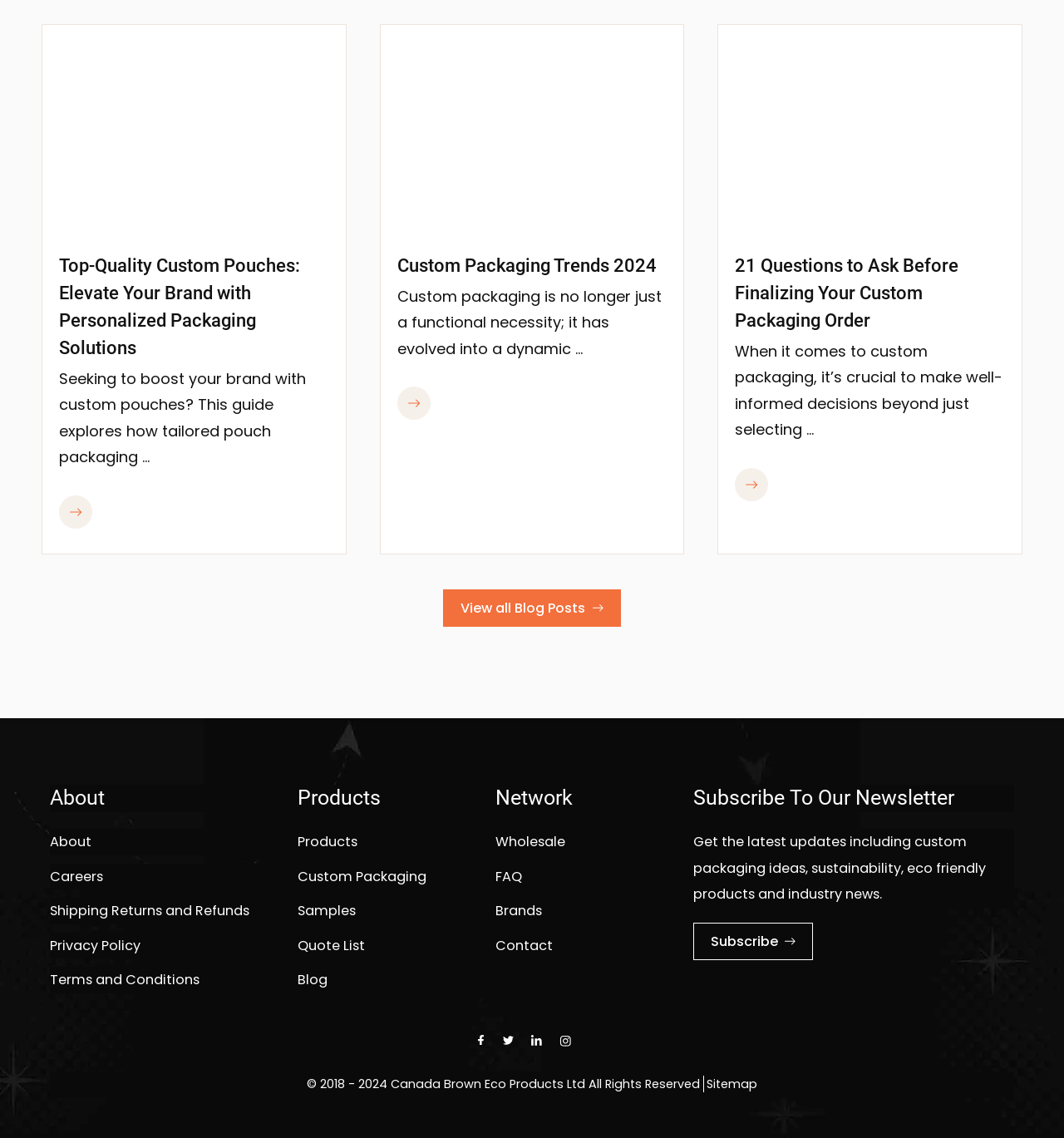Please determine the bounding box coordinates of the clickable area required to carry out the following instruction: "Subscribe to the newsletter". The coordinates must be four float numbers between 0 and 1, represented as [left, top, right, bottom].

[0.651, 0.81, 0.764, 0.844]